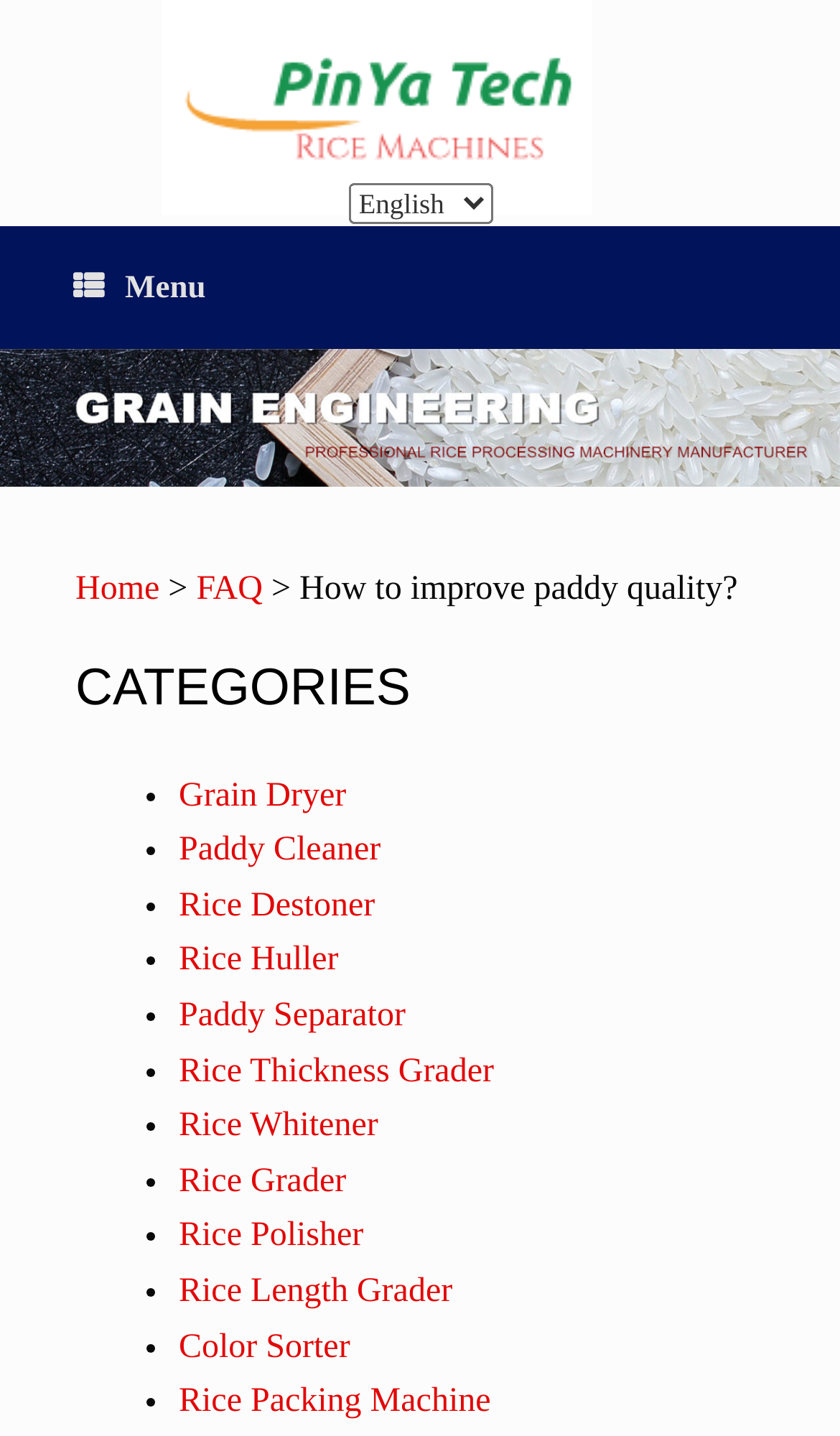Is there a language selection option?
Provide an in-depth and detailed answer to the question.

I found a combobox with the label 'Choose a language', which suggests that there is a language selection option available on the webpage.